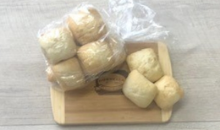Describe the image with as much detail as possible.

The image showcases a delightful assortment of Gonnella bread products, specifically dinner rolls, presented on a wooden cutting board. The scene features a transparent plastic bag containing fluffy dinner rolls, partially visible, alongside a few individual rolls that have been removed from the bag. The rolls are lightly golden, indicating a soft texture that promises a delicious taste. This enticing arrangement highlights Gonnella's variety of bread options, ideal for enhancing any dining experience, from casual meals to special occasions.